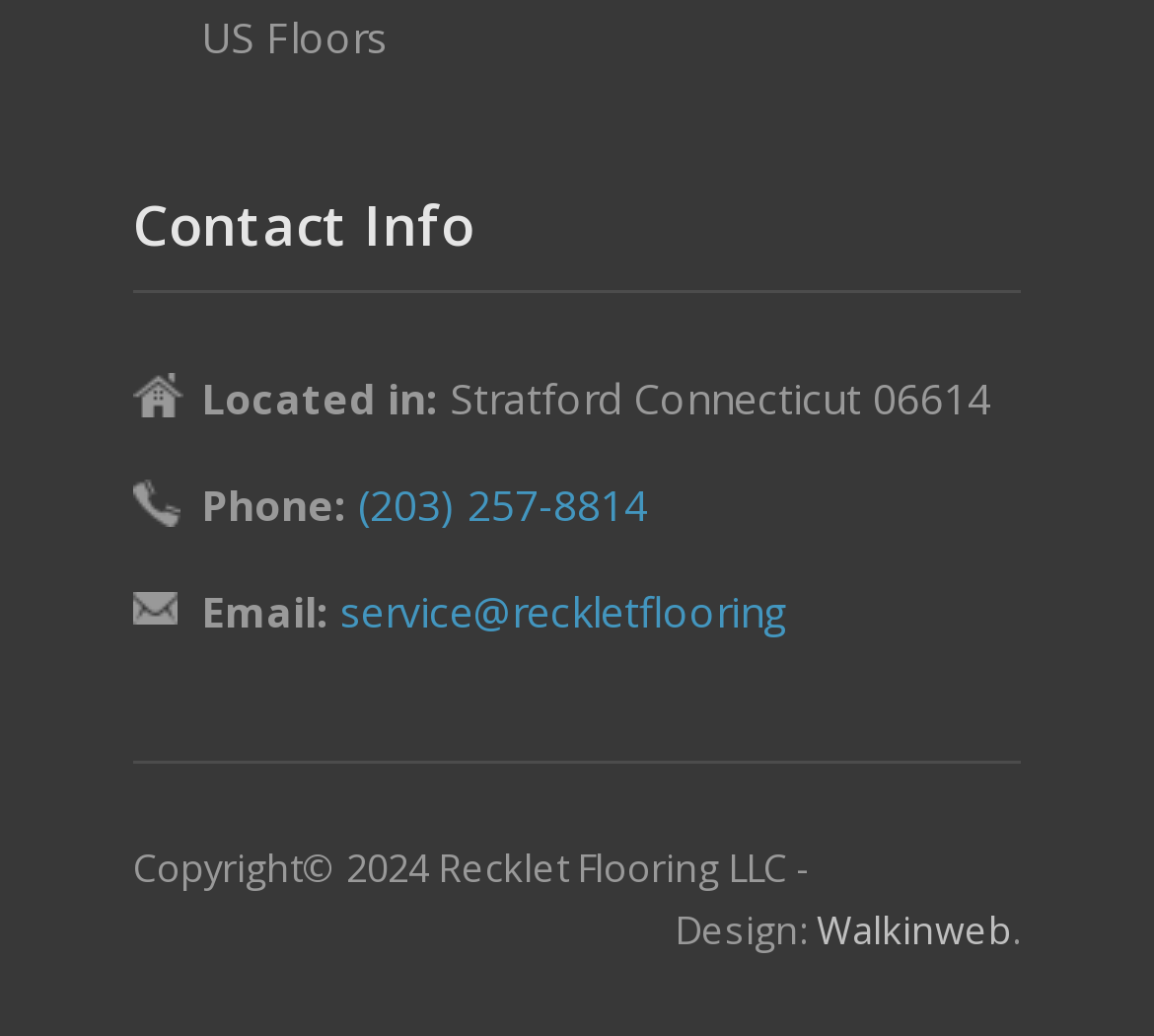From the webpage screenshot, identify the region described by (203) 257-8814. Provide the bounding box coordinates as (top-left x, top-left y, bottom-right x, bottom-right y), with each value being a floating point number between 0 and 1.

[0.3, 0.461, 0.562, 0.516]